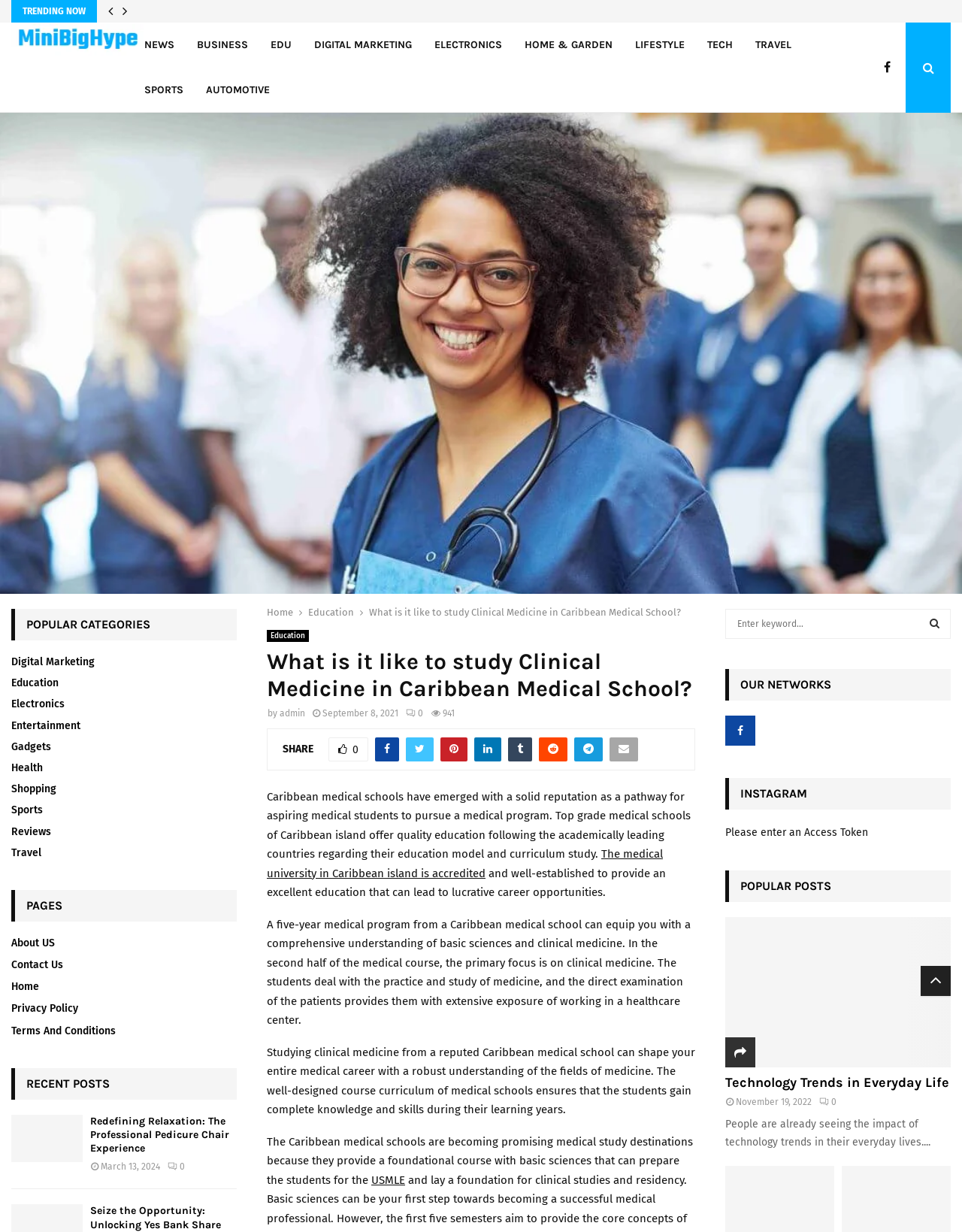Generate the text content of the main heading of the webpage.

What is it like to study Clinical Medicine in Caribbean Medical School?